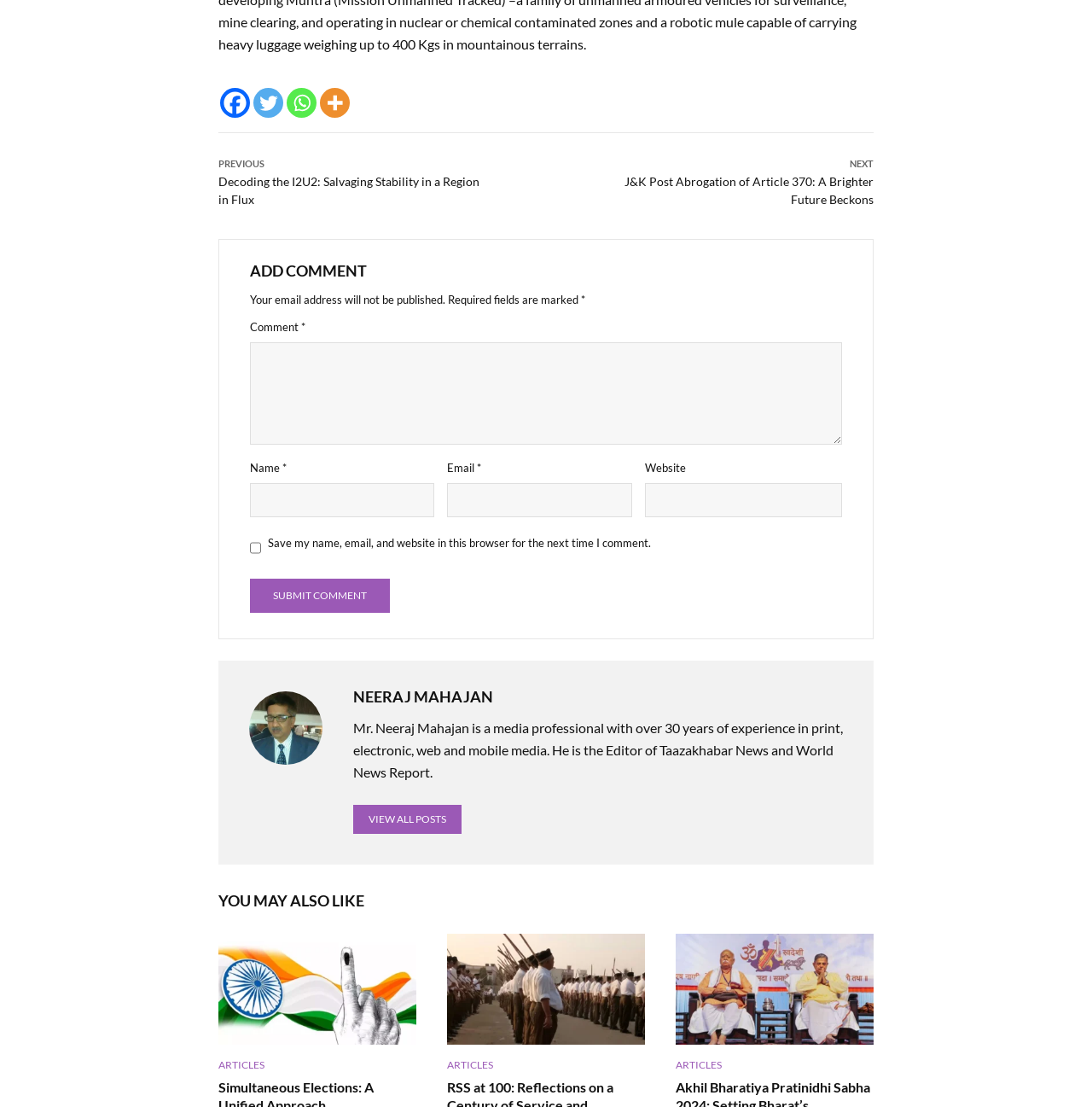Please identify the bounding box coordinates of the region to click in order to complete the task: "Visit the Facebook page". The coordinates must be four float numbers between 0 and 1, specified as [left, top, right, bottom].

None